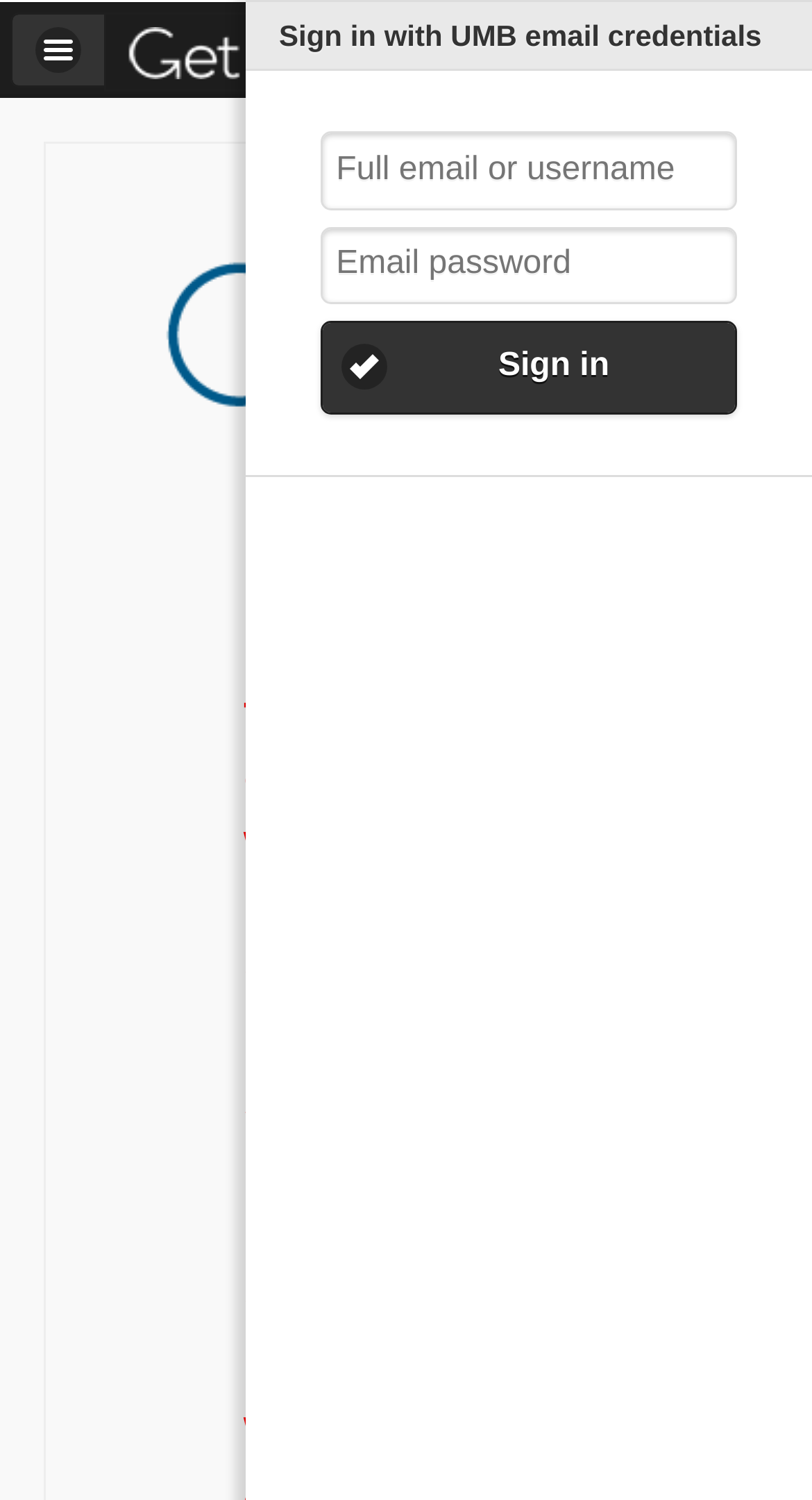Determine the bounding box coordinates of the UI element that matches the following description: "name="pass" placeholder="Email password"". The coordinates should be four float numbers between 0 and 1 in the format [left, top, right, bottom].

[0.397, 0.152, 0.905, 0.201]